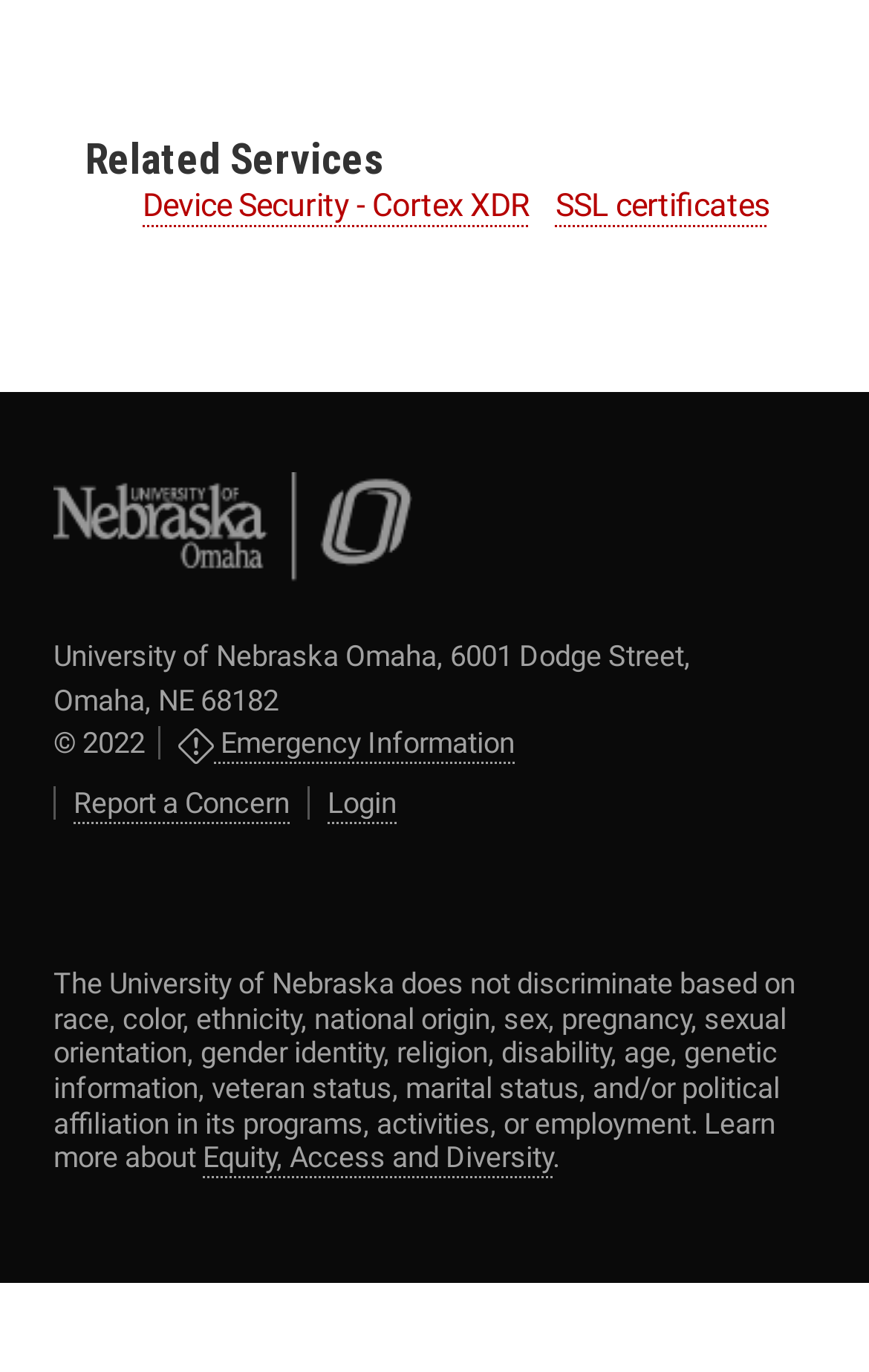What is the purpose of the 'Report a Concern' link?
Please provide a comprehensive answer to the question based on the webpage screenshot.

I inferred the purpose of the link by its text 'Report a Concern' which suggests that it is meant to be used for reporting some kind of concern or issue.